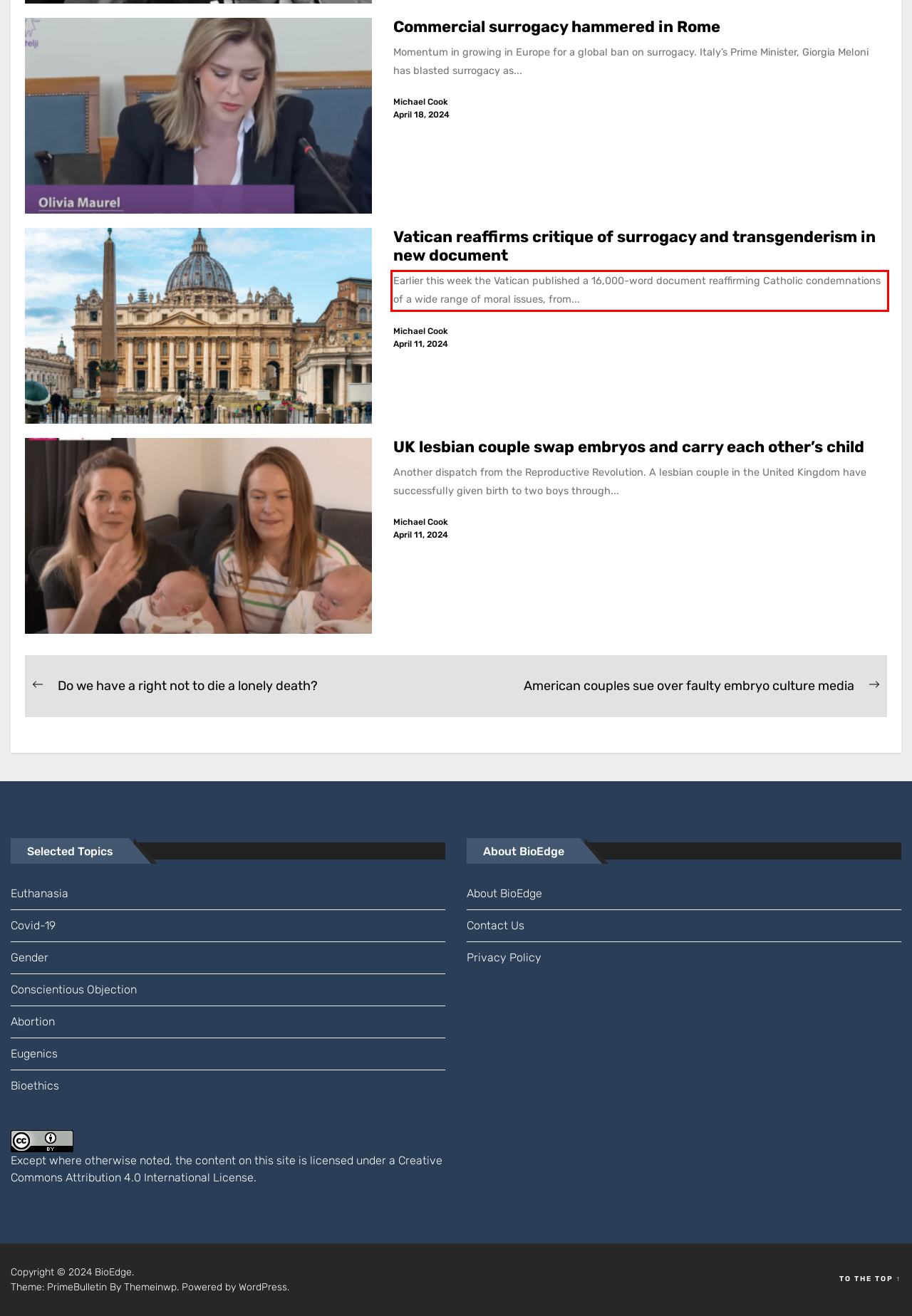By examining the provided screenshot of a webpage, recognize the text within the red bounding box and generate its text content.

Earlier this week the Vatican published a 16,000-word document reaffirming Catholic condemnations of a wide range of moral issues, from...